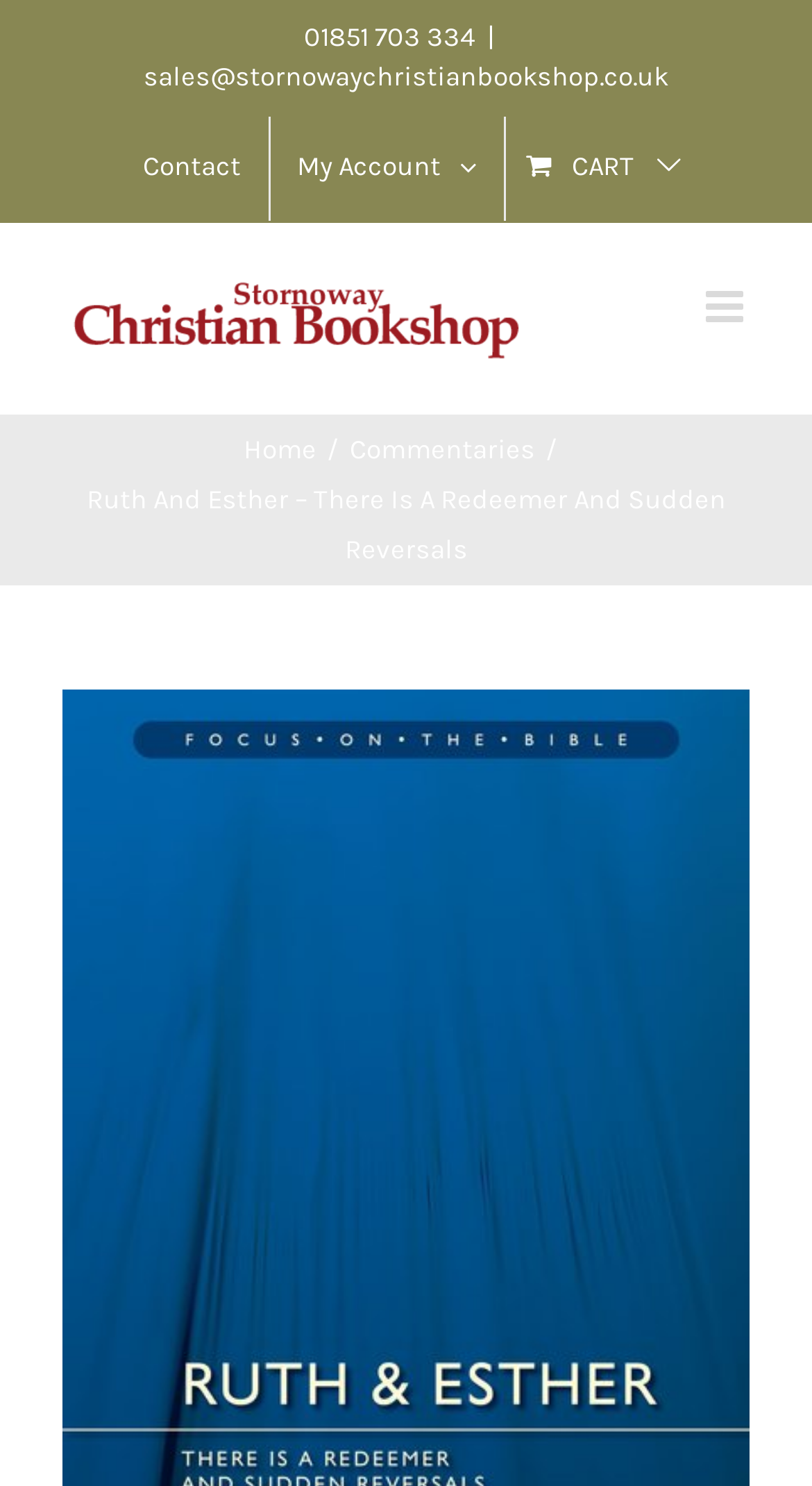Can you give a comprehensive explanation to the question given the content of the image?
What is the text above the 'Commentaries' link?

I examined the region element with the bounding box coordinates [0.0, 0.278, 1.0, 0.395], which represents the page title bar, and found the StaticText element with the bounding box coordinates [0.106, 0.325, 0.894, 0.38], which contains the text above the 'Commentaries' link.